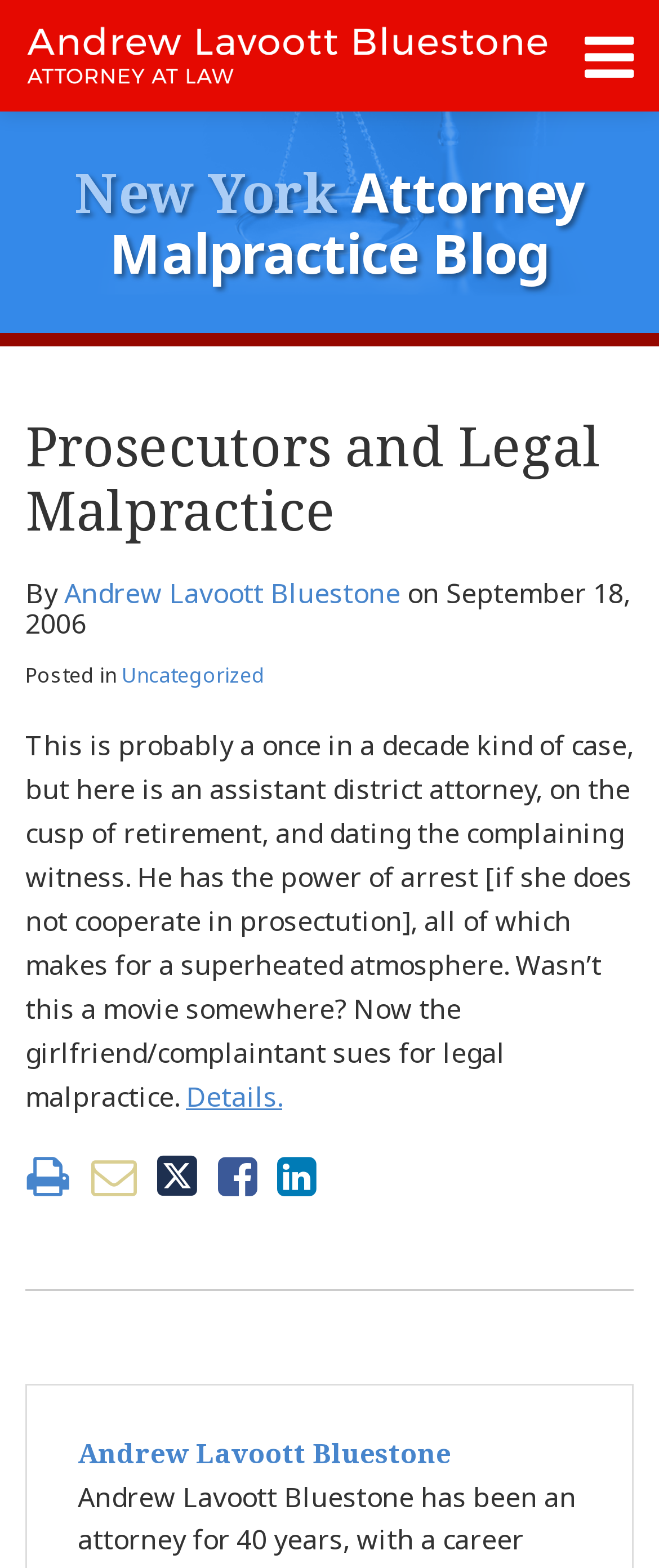What is the relationship between the assistant district attorney and the complaining witness?
Please use the visual content to give a single word or phrase answer.

Dating